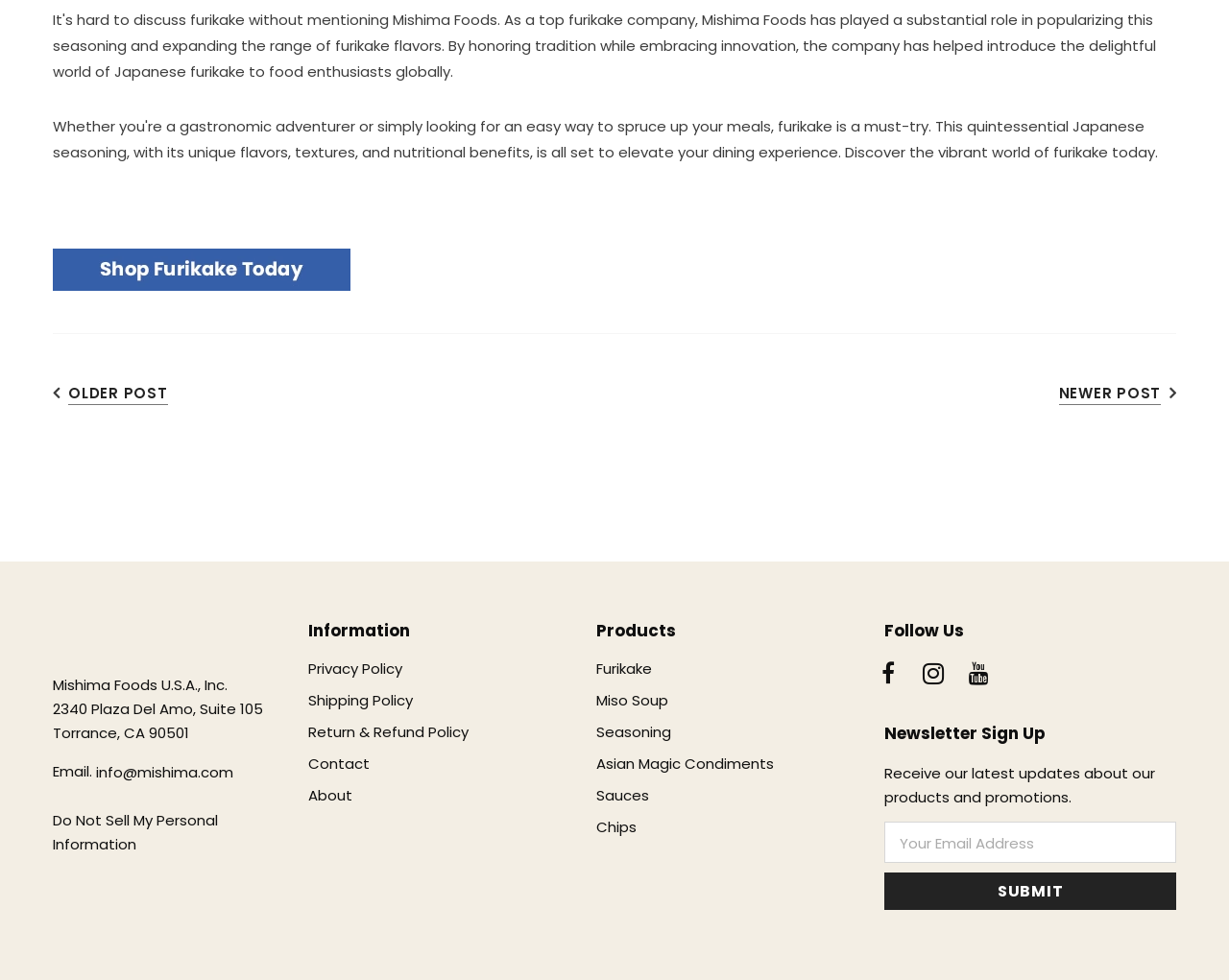Give a concise answer using one word or a phrase to the following question:
What is the purpose of the 'Newsletter Sign Up' section?

To receive updates about products and promotions